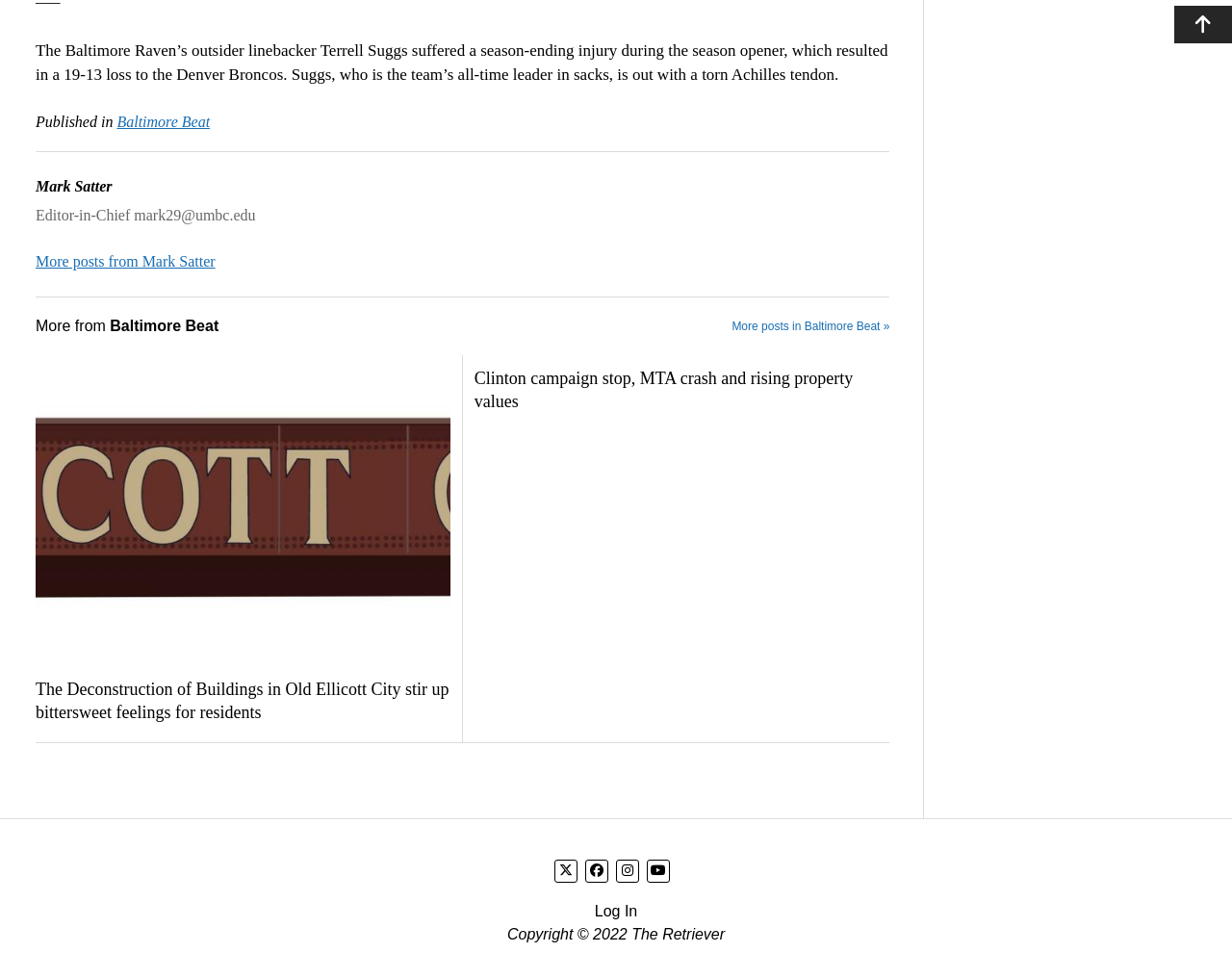Based on the provided description, "Log In", find the bounding box of the corresponding UI element in the screenshot.

[0.483, 0.923, 0.517, 0.939]